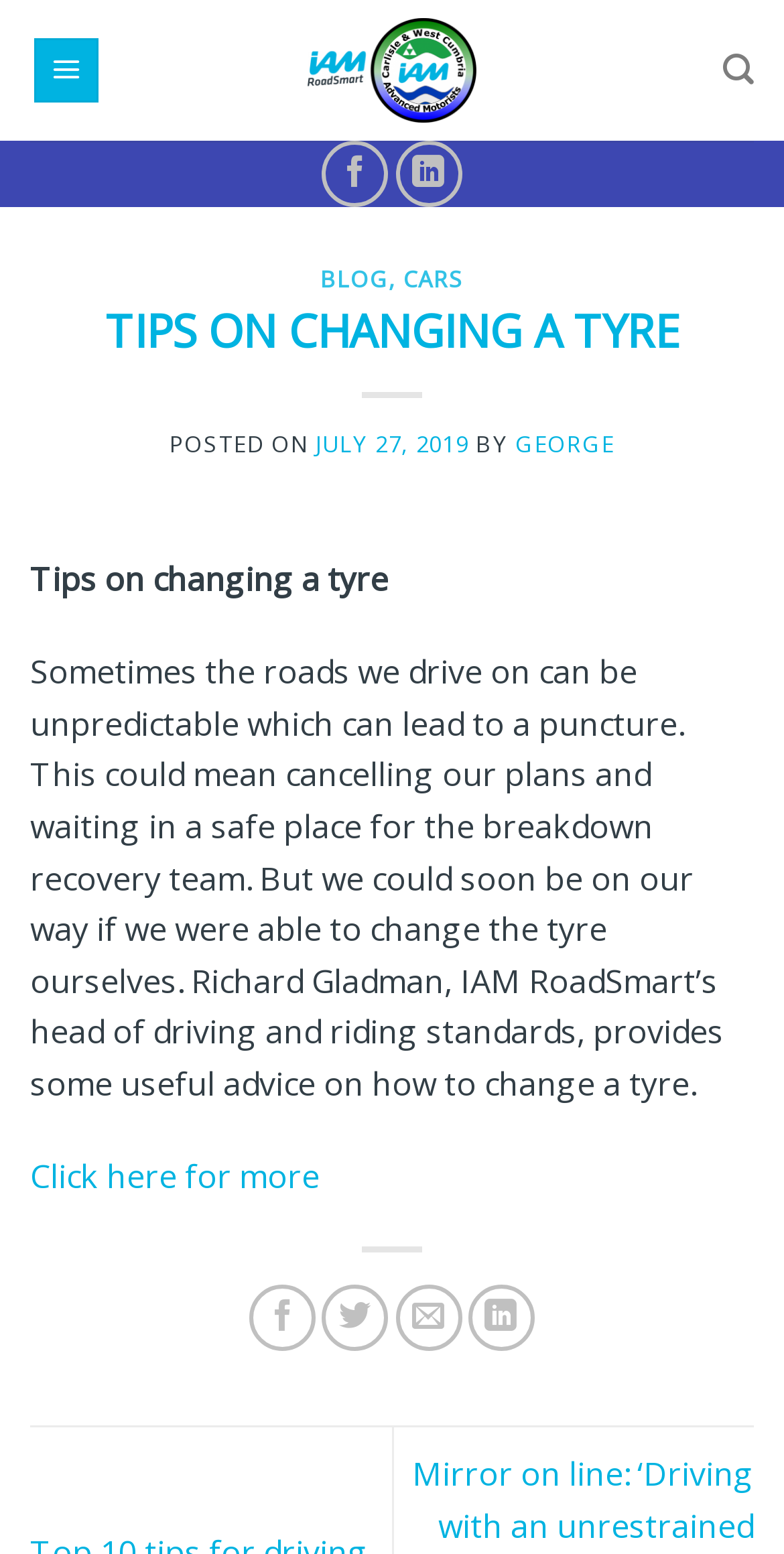Explain the webpage's layout and main content in detail.

This webpage is about providing tips on changing a tyre, specifically from iAM SmartRoad, Carlisle & West Cumbria. At the top, there is a logo of iAM SmartRoad, Carlisle & West Cumbria, accompanied by a link to the organization's website. 

On the top-right corner, there are links to 'Menu', 'Search', 'Follow on Facebook', and 'Follow on LinkedIn'. Below these links, there is a header section with two main categories: 'BLOG' and 'CARS', both of which are clickable links. 

The main content of the webpage is focused on the article "TIPS ON CHANGING A TYRE". The article is divided into sections, with the title "TIPS ON CHANGING A TYRE" at the top, followed by the posting date "JULY 27, 2019" and the author "GEORGE". 

The article itself is a block of text that provides advice on how to change a tyre, written by Richard Gladman, IAM RoadSmart's head of driving and riding standards. The text explains the importance of being able to change a tyre in case of a puncture and provides some useful tips on how to do so. 

At the bottom of the article, there is a link to "Click here for more" and several social media sharing links, including 'Share on Facebook', 'Share on Twitter', 'Email to a Friend', and 'Share on LinkedIn'.